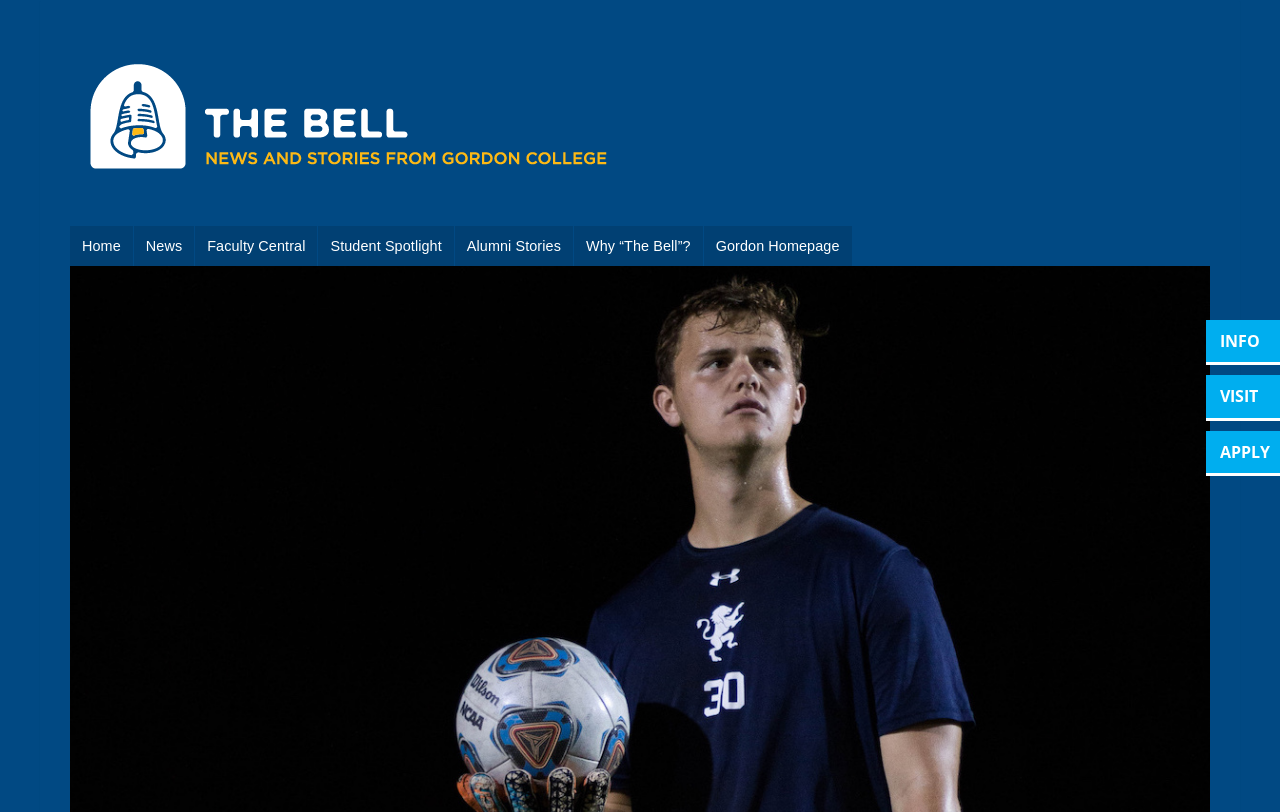Can you show the bounding box coordinates of the region to click on to complete the task described in the instruction: "view student spotlight"?

[0.249, 0.278, 0.355, 0.328]